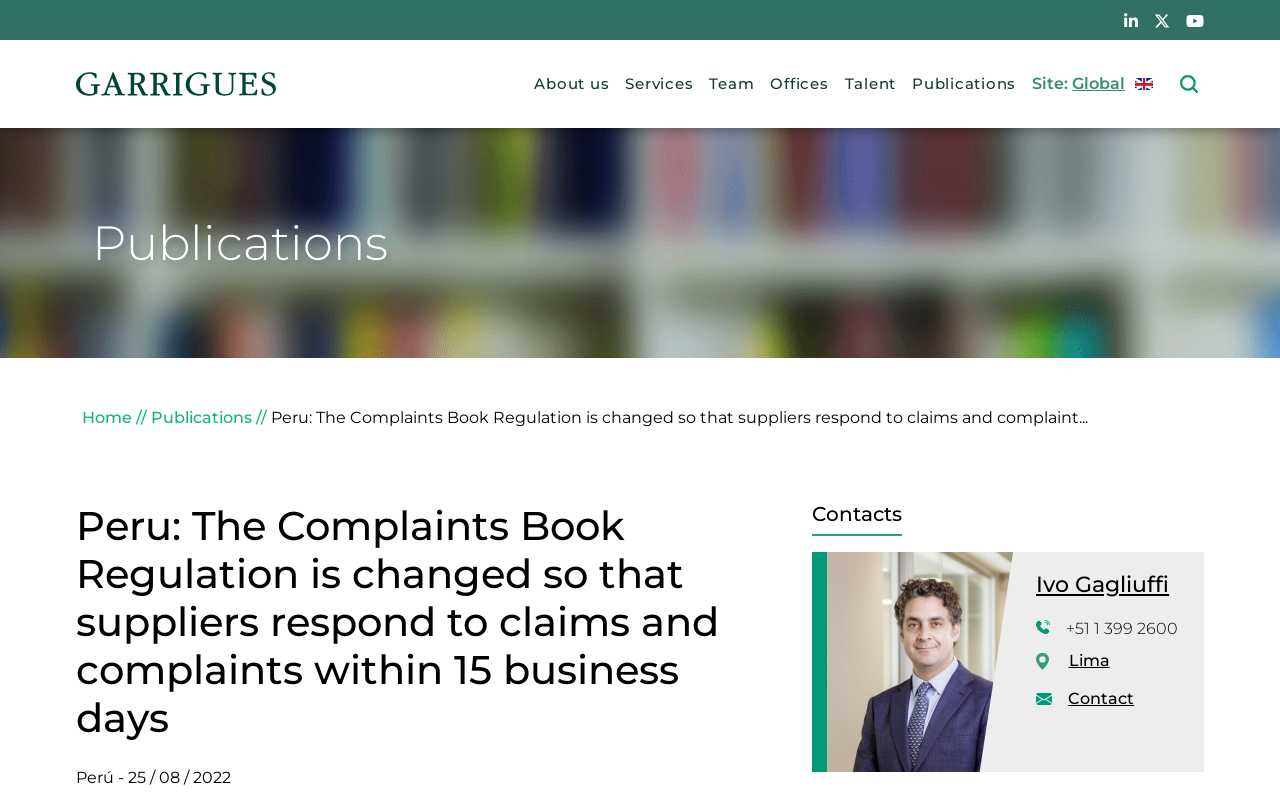What is the phone number of the contact?
Using the image, elaborate on the answer with as much detail as possible.

The text '+51 1 399 2600' is present on the webpage, indicating that it is the phone number of the contact.